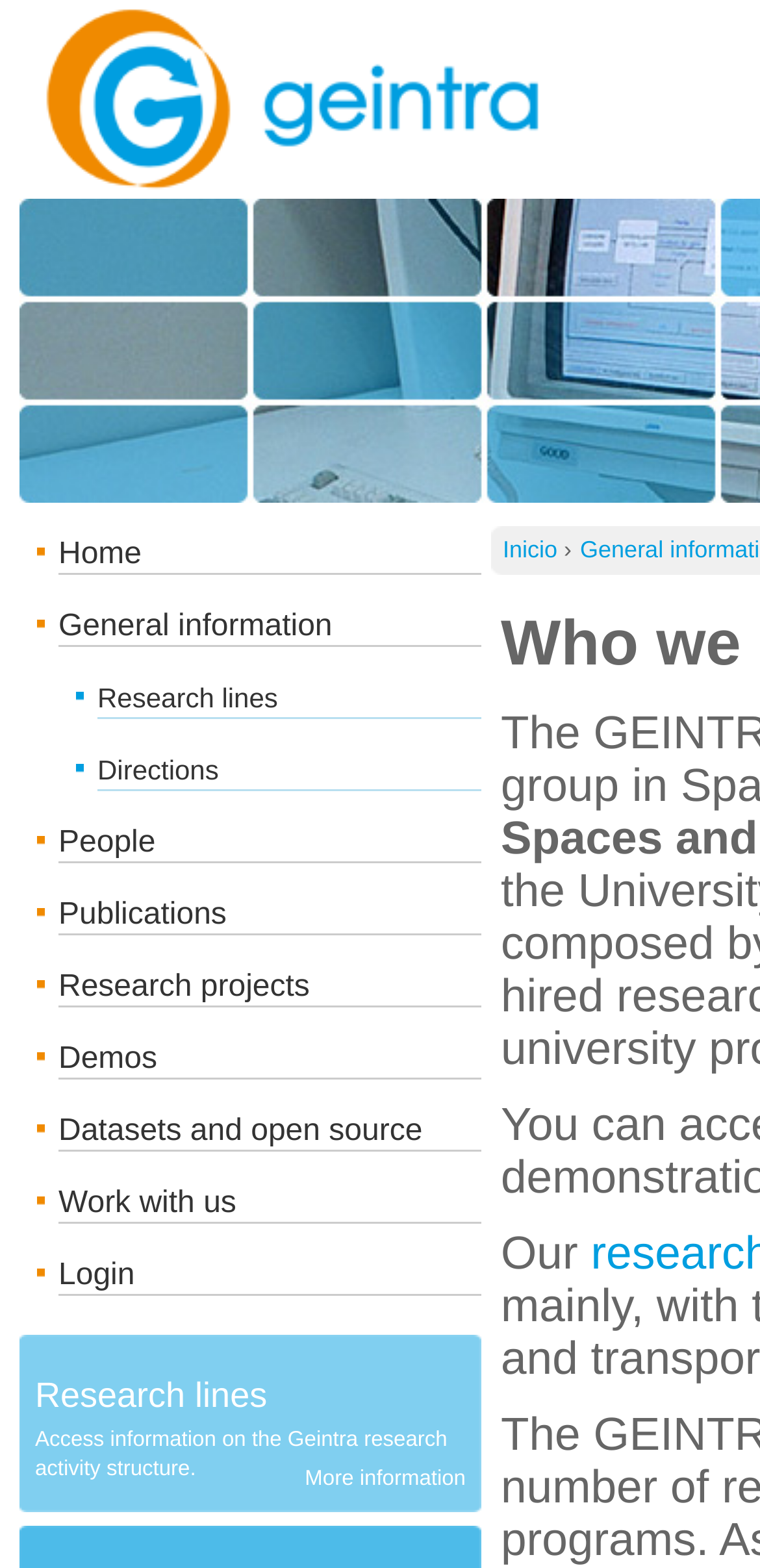What is the purpose of the 'More information' link?
Please give a detailed and thorough answer to the question, covering all relevant points.

I found a static text element with the text 'Access information on the Geintra research activity structure.' near the 'More information' link. This suggests that the link is intended to provide more information about the research activity structure.